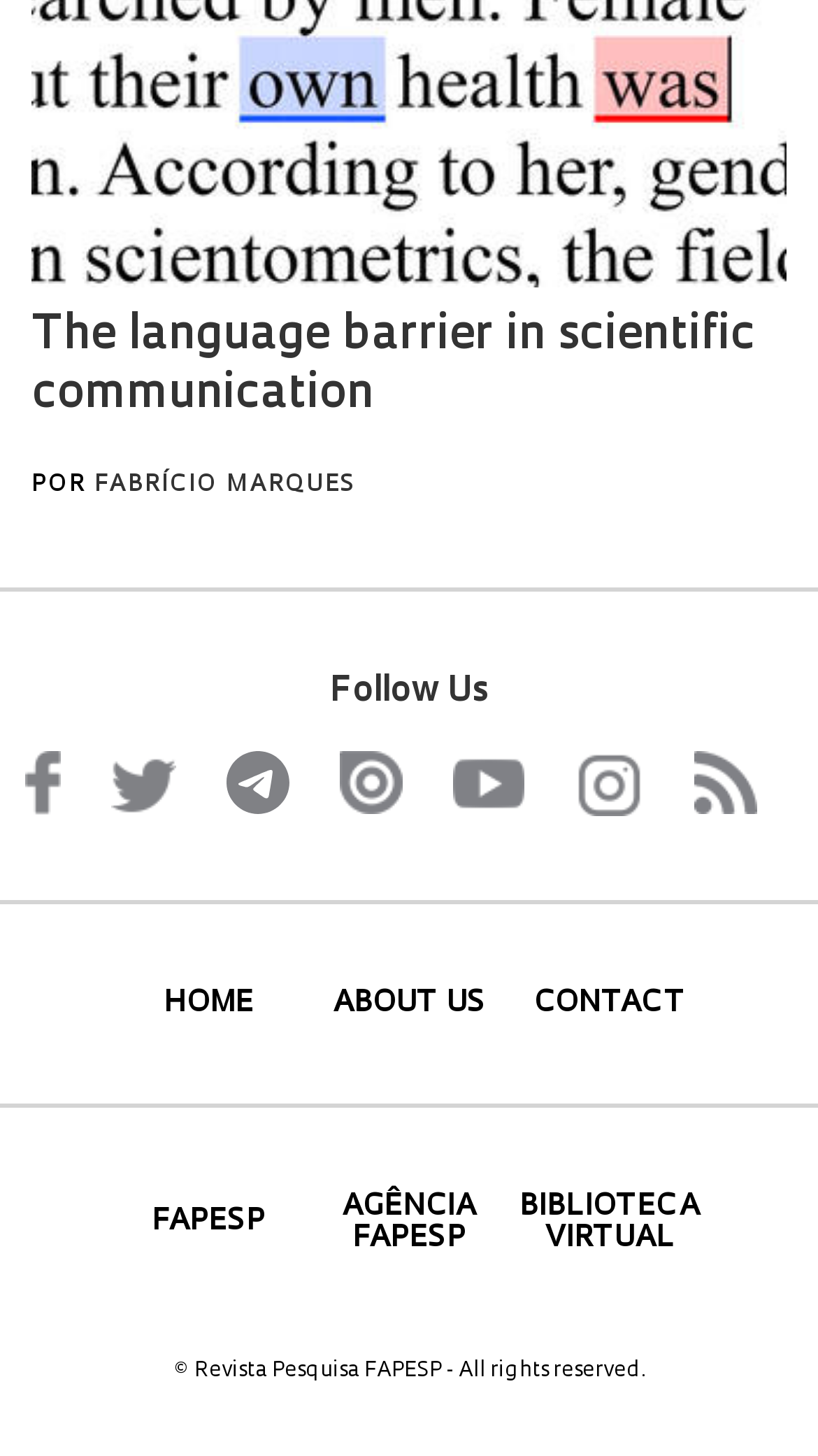Please identify the bounding box coordinates of the element that needs to be clicked to execute the following command: "Subscribe to RSS". Provide the bounding box using four float numbers between 0 and 1, formatted as [left, top, right, bottom].

[0.849, 0.515, 0.926, 0.559]